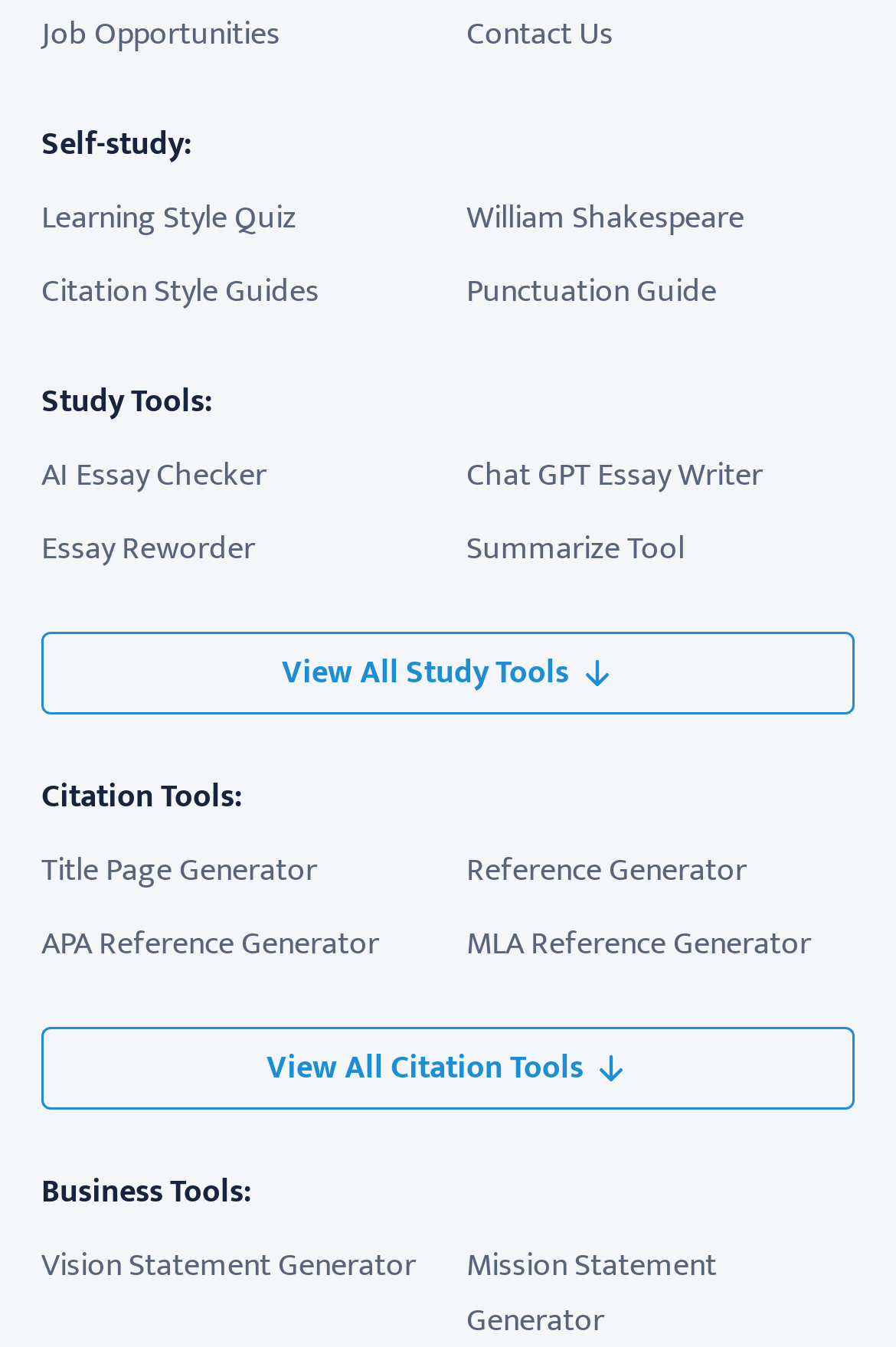Indicate the bounding box coordinates of the element that must be clicked to execute the instruction: "Click on the 'Job Opportunities' link". The coordinates should be given as four float numbers between 0 and 1, i.e., [left, top, right, bottom].

[0.046, 0.005, 0.313, 0.044]